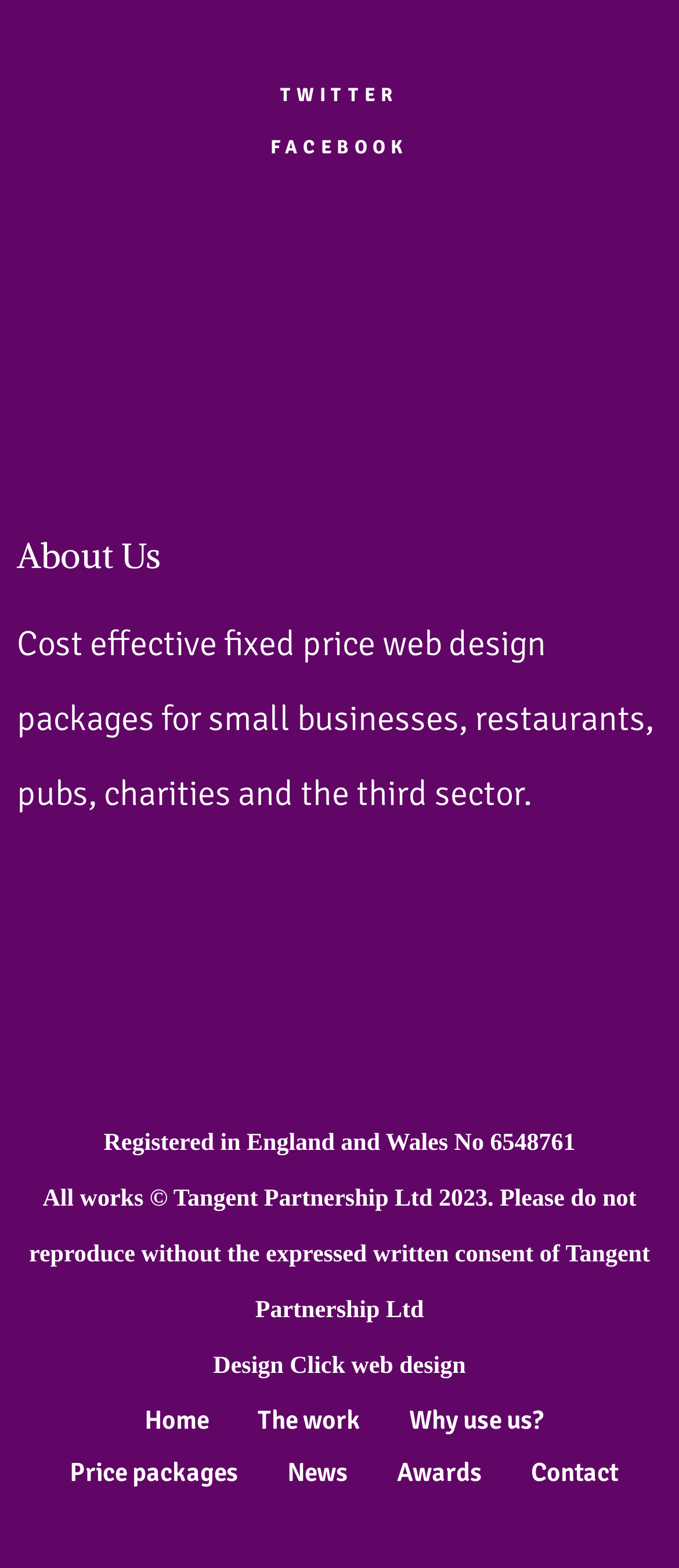Please find the bounding box coordinates of the element that you should click to achieve the following instruction: "Click on Twitter link". The coordinates should be presented as four float numbers between 0 and 1: [left, top, right, bottom].

[0.413, 0.054, 0.587, 0.068]